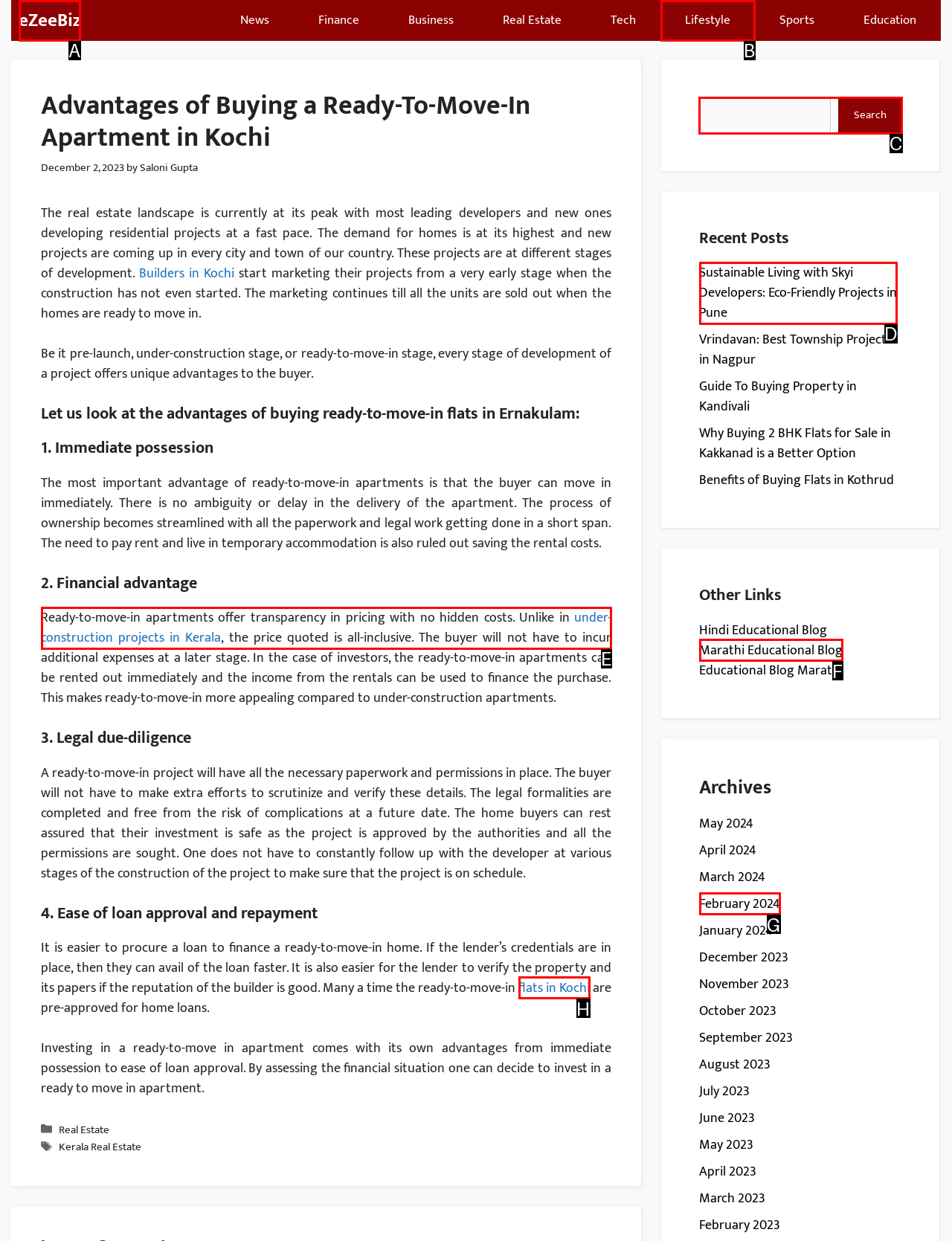Identify the HTML element to click to execute this task: Search for something Respond with the letter corresponding to the proper option.

C